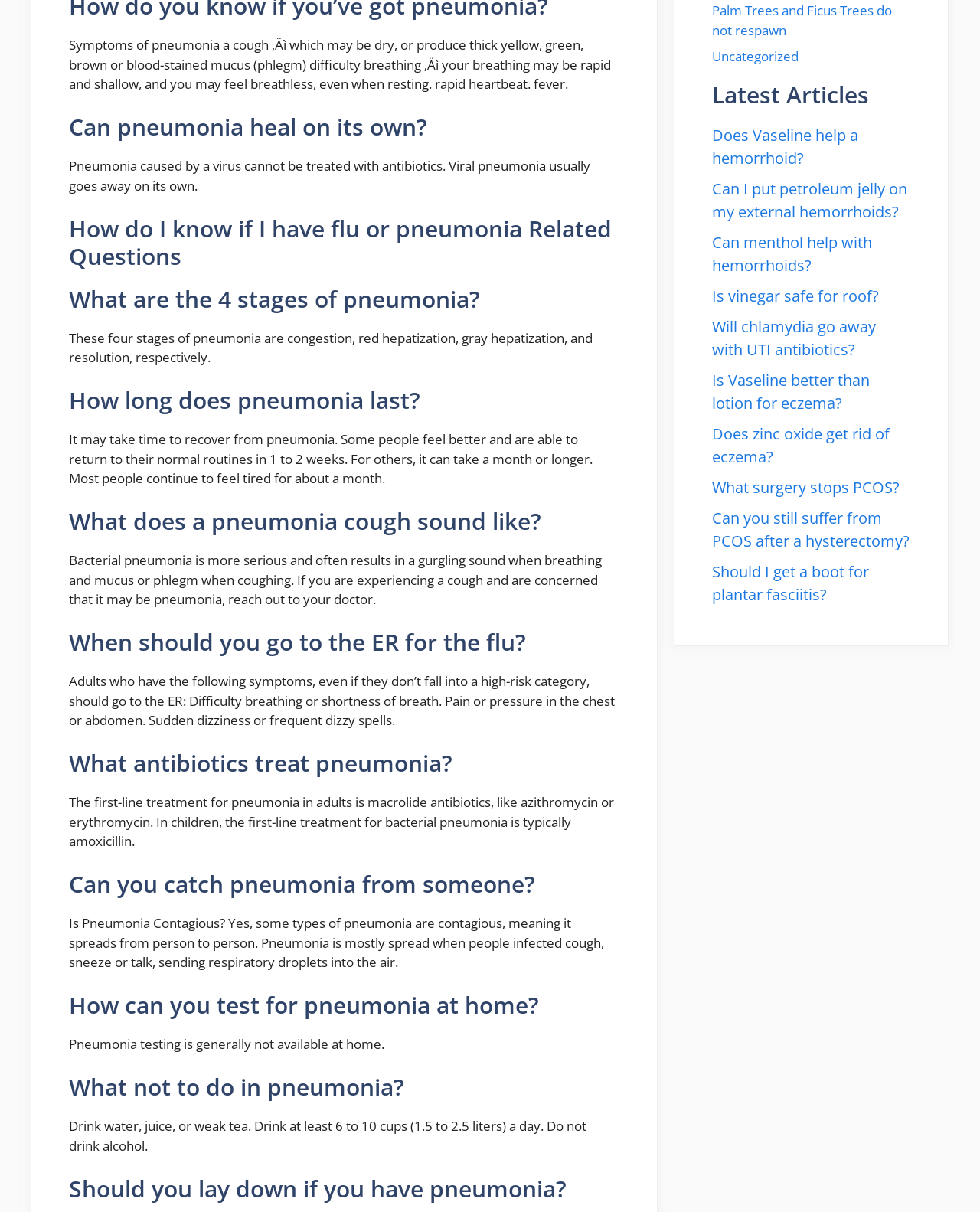Provide the bounding box coordinates, formatted as (top-left x, top-left y, bottom-right x, bottom-right y), with all values being floating point numbers between 0 and 1. Identify the bounding box of the UI element that matches the description: Does Vaseline help a hemorrhoid?

[0.727, 0.103, 0.876, 0.139]